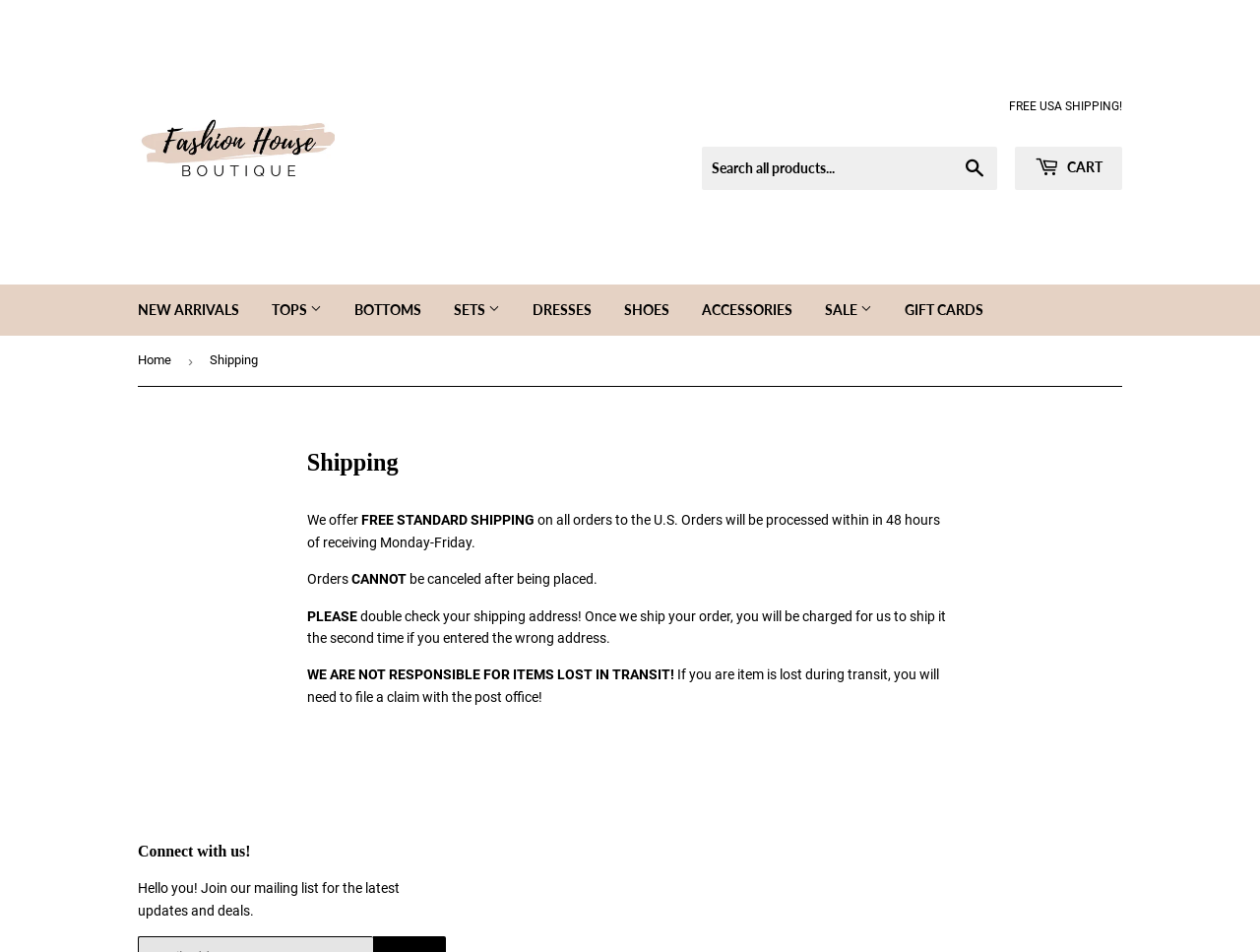Based on the image, give a detailed response to the question: What is the warning about shipping addresses?

The webpage warns users to double-check their shipping addresses, as they will be charged for re-shipping if the wrong address is entered. This warning is provided in the text 'PLEASE double check your shipping address! Once we ship your order, you will be charged for us to ship it the second time if you entered the wrong address'.